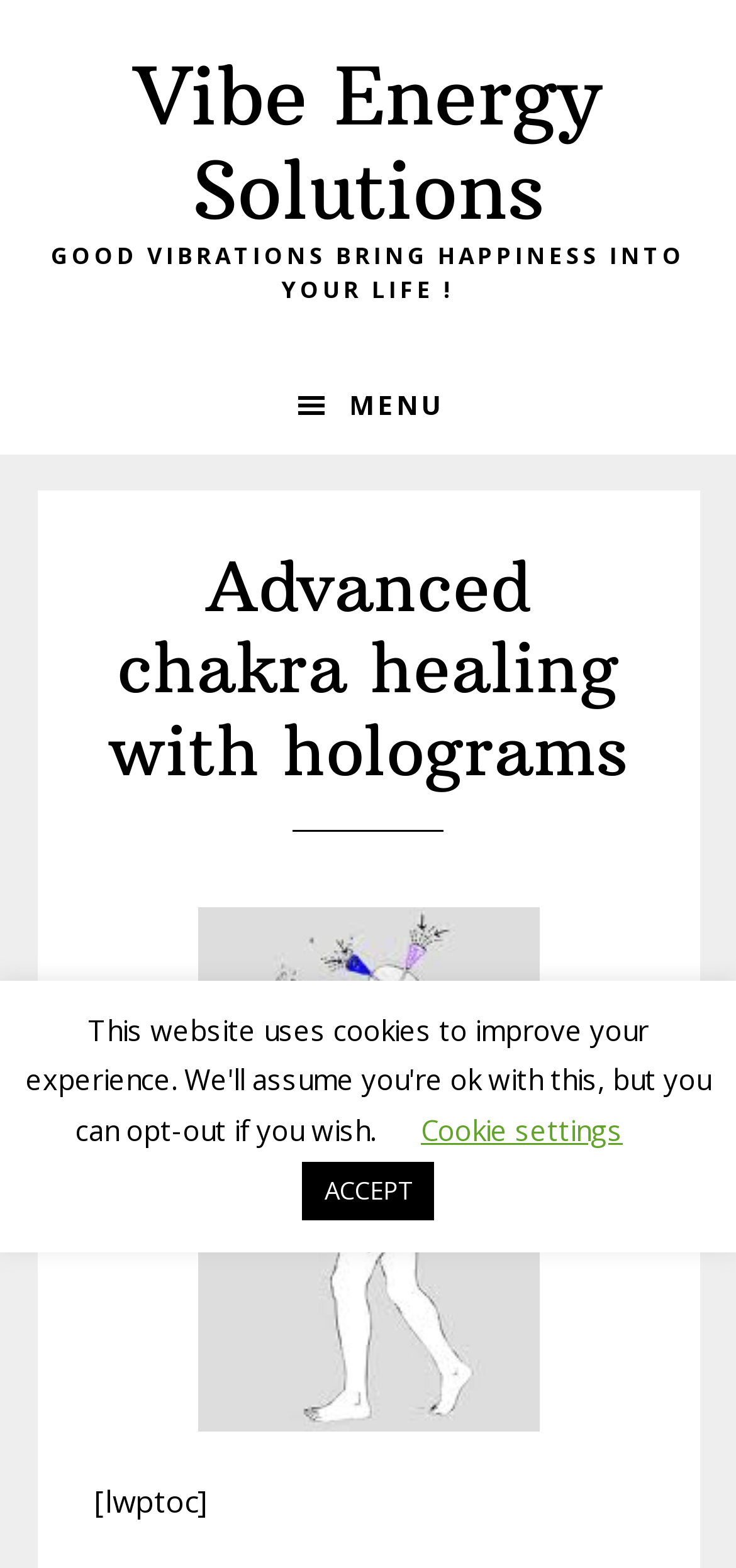What is the shape of the icon in the button at the top right?
Look at the image and provide a short answer using one word or a phrase.

A menu icon